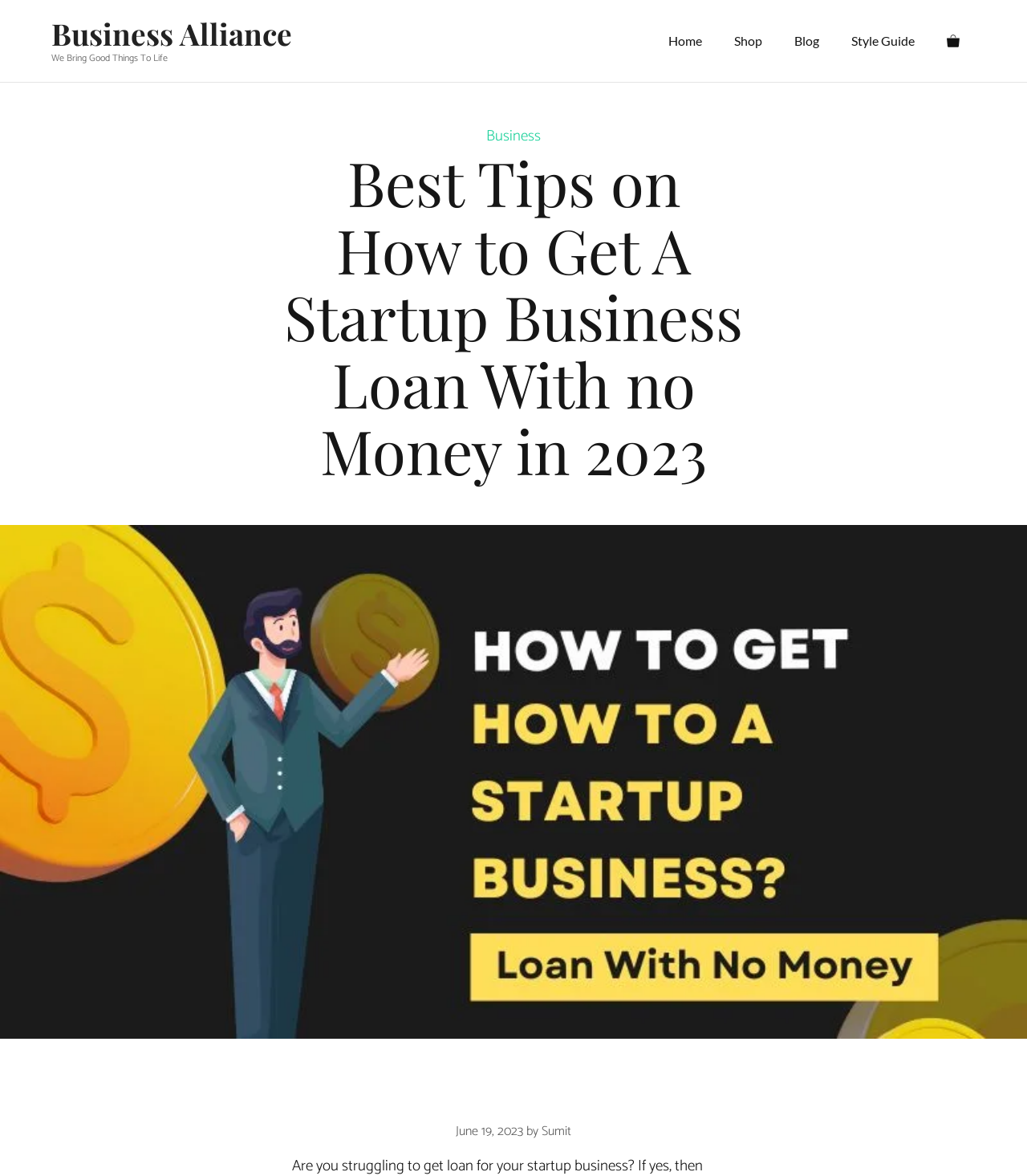Describe the webpage meticulously, covering all significant aspects.

The webpage is about providing tips on how to get a startup business loan with no money in 2023. At the top of the page, there is a banner with a link to "Business Alliance" and a static text "We Bring Good Things To Life". 

Below the banner, there is a primary navigation menu with five links: "Home", "Shop", "Blog", "Style Guide", and "View your shopping cart". 

On the left side of the page, there is a link to "Business". 

The main content of the page is a heading that reads "Best Tips on How to Get A Startup Business Loan With no Money in 2023". Below the heading, there is a subheading with the date "June 19, 2023" and the author's name "Sumit".